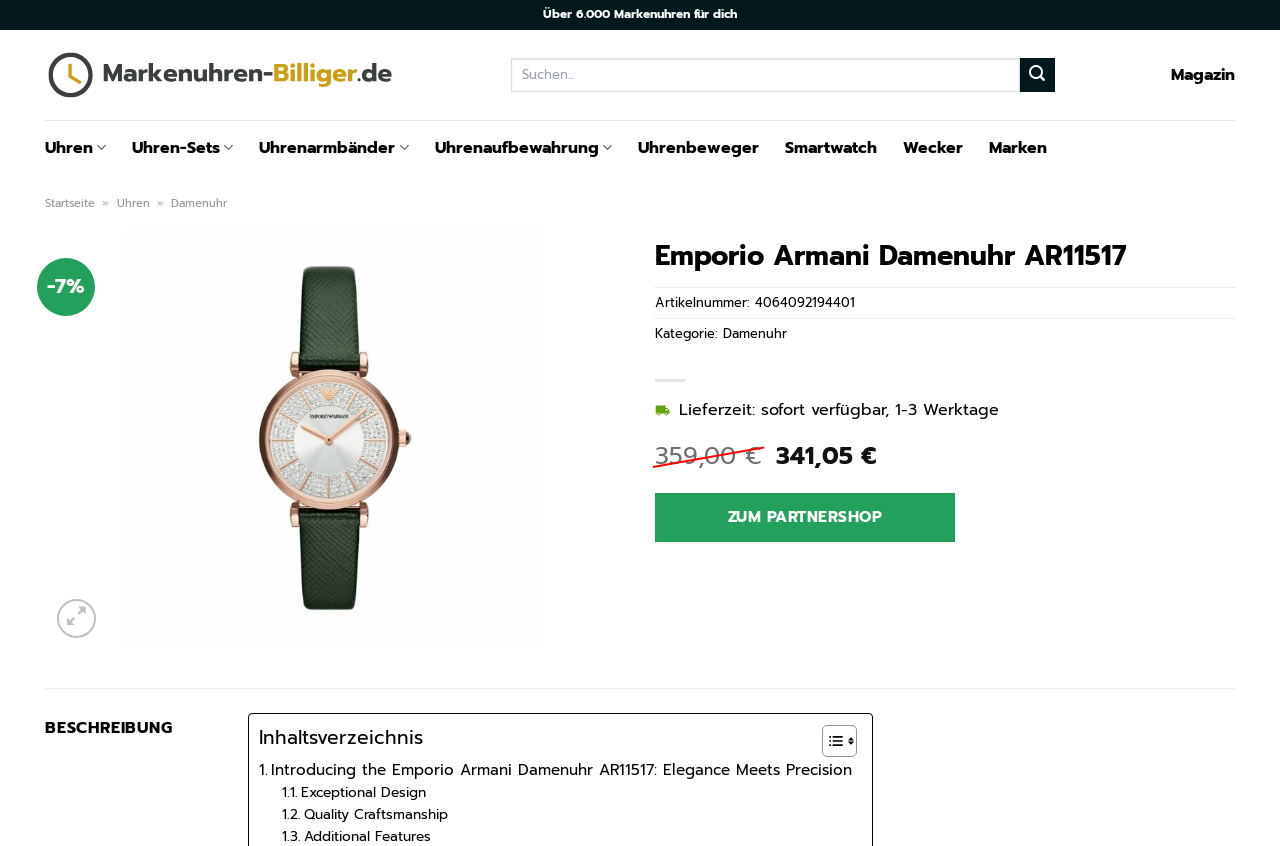Please reply to the following question using a single word or phrase: 
What is the delivery time of the Emporio Armani Damenuhr AR11517?

sofort verfügbar, 1-3 Werktage